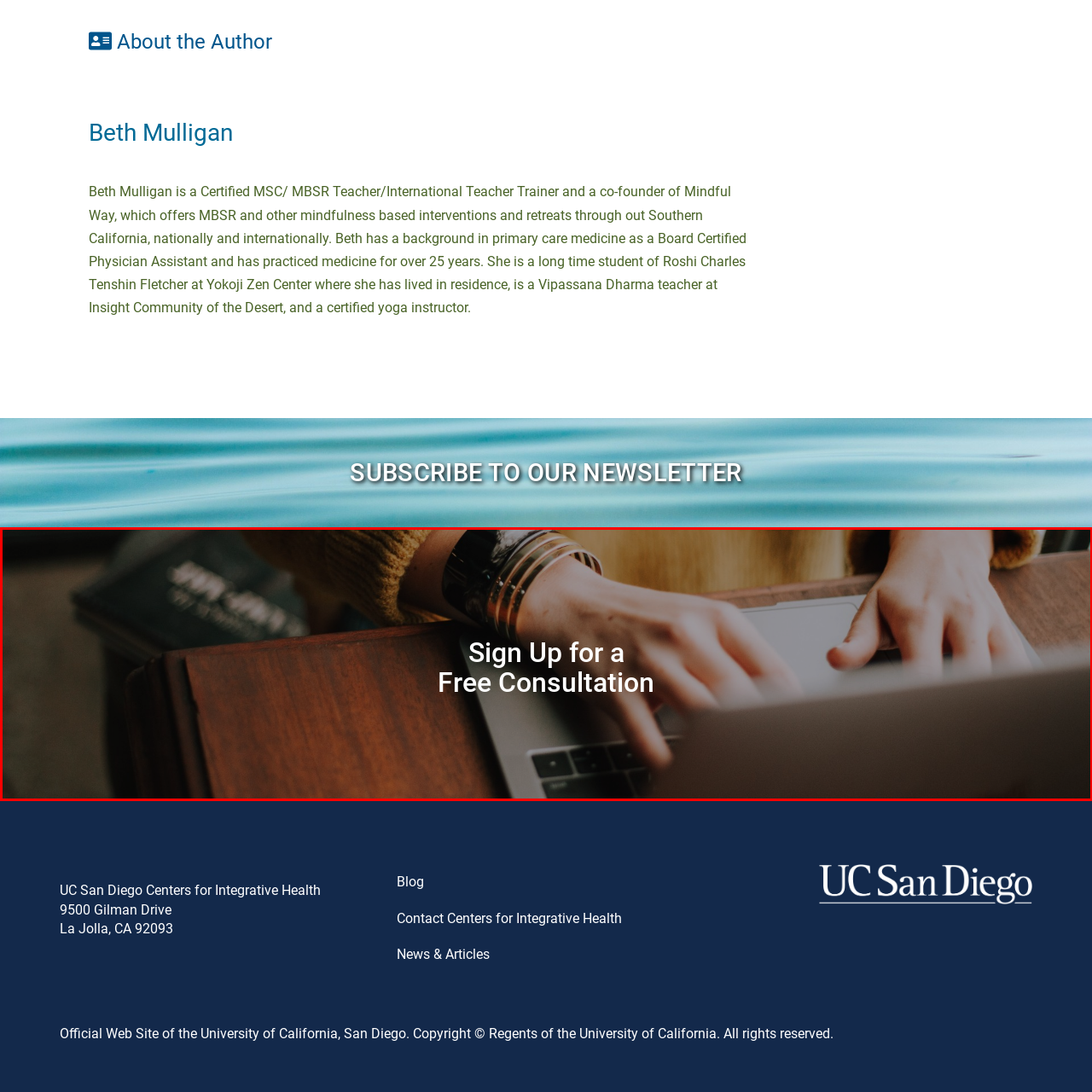Offer a detailed account of the image that is framed by the red bounding box.

The image features a close-up of a person's hands resting on a laptop keyboard, symbolizing engagement in online consultations. The individual's wrist is adorned with multiple stylish bracelets, adding a personal touch to the scene. The backdrop hints at a cozy, inviting environment, with soft lighting enhancing the friendly atmosphere. Prominently displayed across the image are the words "Sign Up for a Free Consultation," inviting users to take the next step in accessing professional support, likely related to wellness or mindfulness services. The overall composition conveys a sense of openness and accessibility, encouraging viewers to consider the opportunity for guidance and connection.